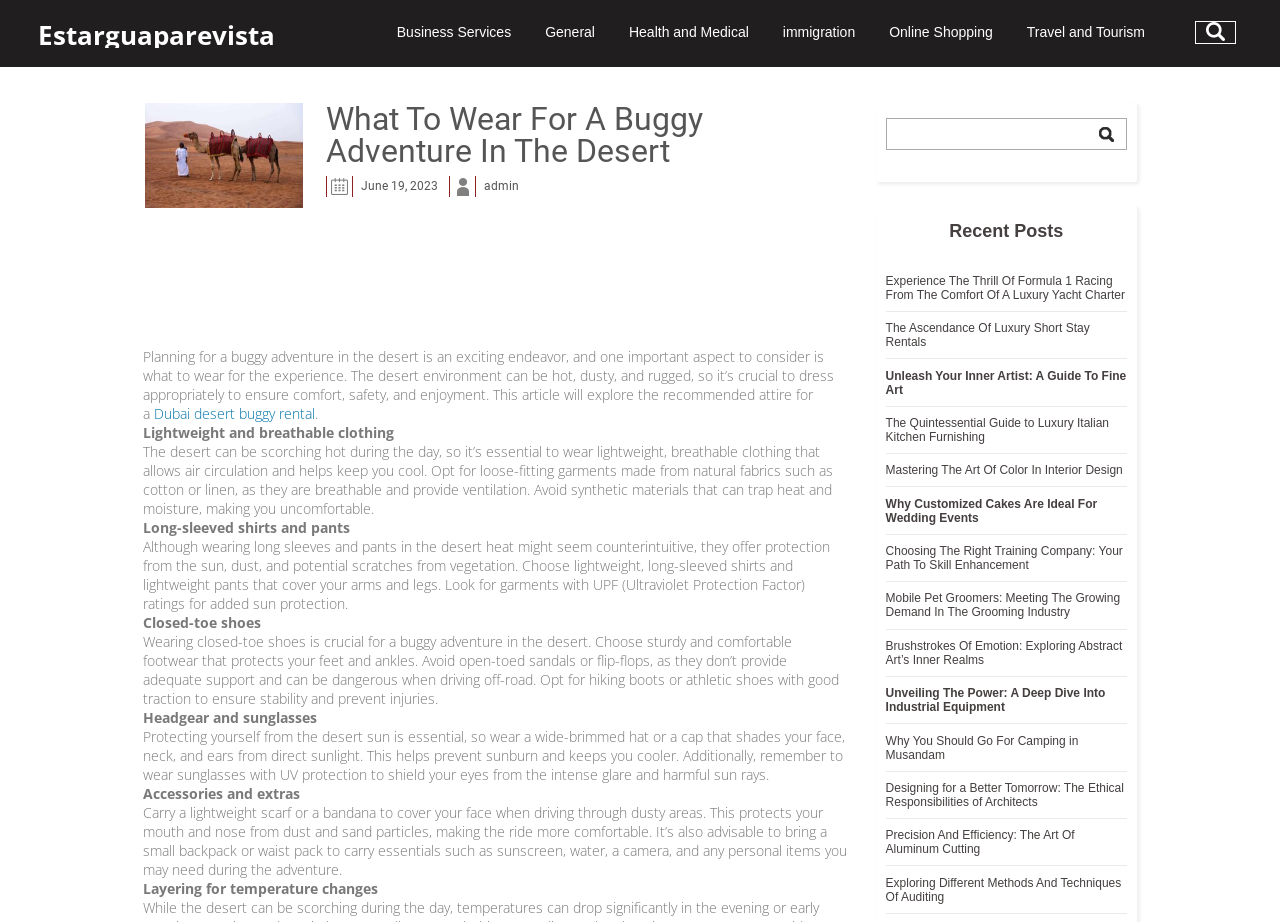Analyze the image and give a detailed response to the question:
How many recent posts are listed on the webpage?

The webpage lists 12 recent posts, as indicated by the links under the heading 'Recent Posts', which include titles such as 'Experience The Thrill Of Formula 1 Racing From The Comfort Of A Luxury Yacht Charter' and 'Designing for a Better Tomorrow: The Ethical Responsibilities of Architects'.